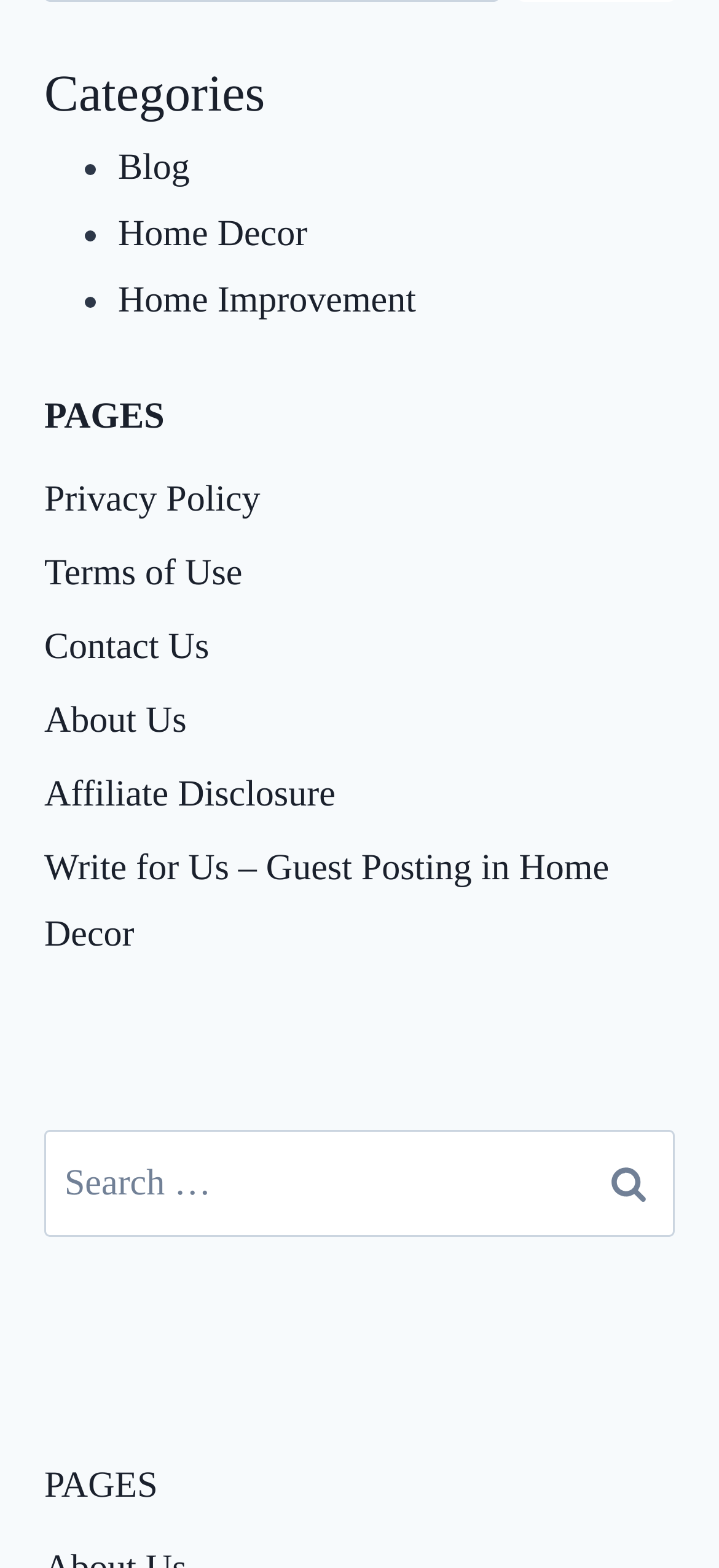Give a concise answer using one word or a phrase to the following question:
How many categories are listed?

3